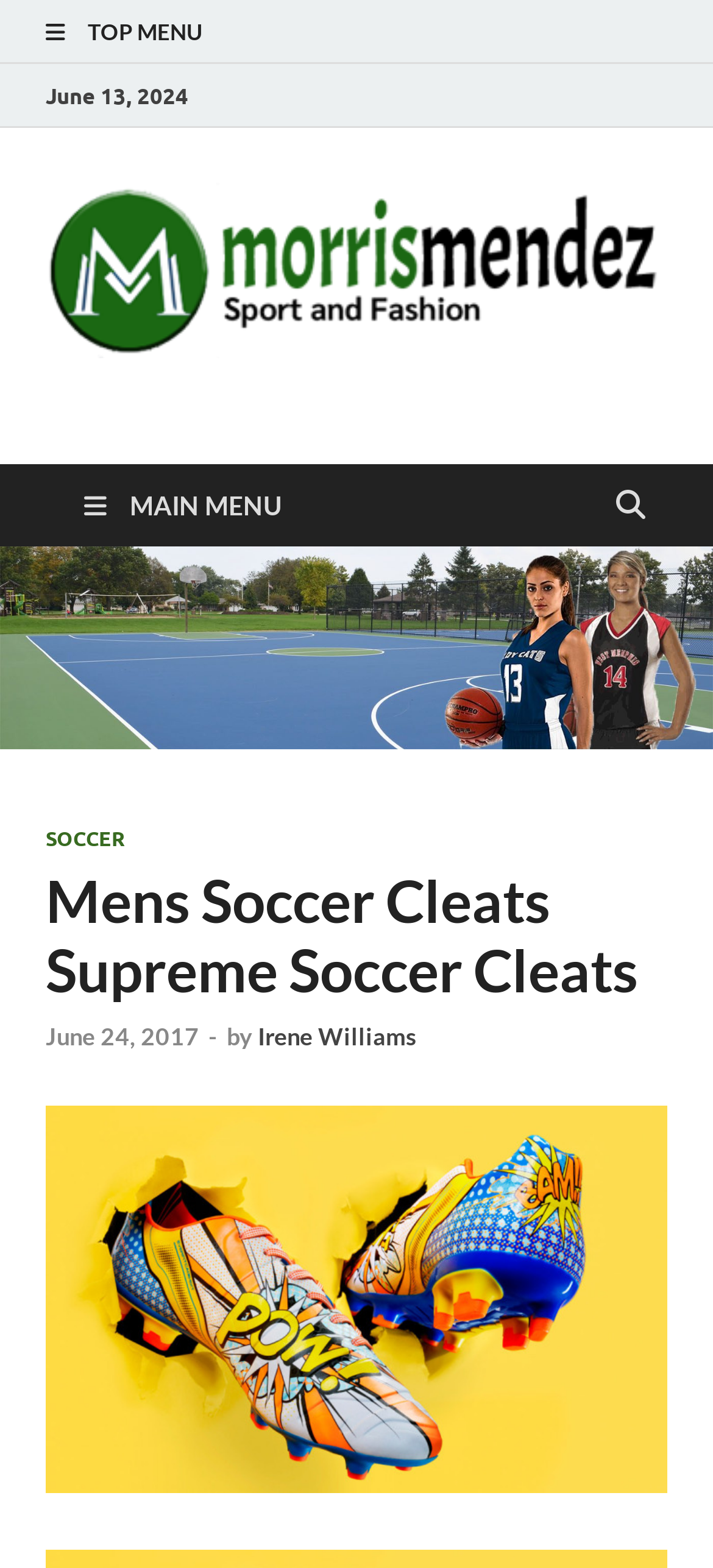Respond to the question below with a single word or phrase:
What is the date mentioned at the top of the page?

June 13, 2024